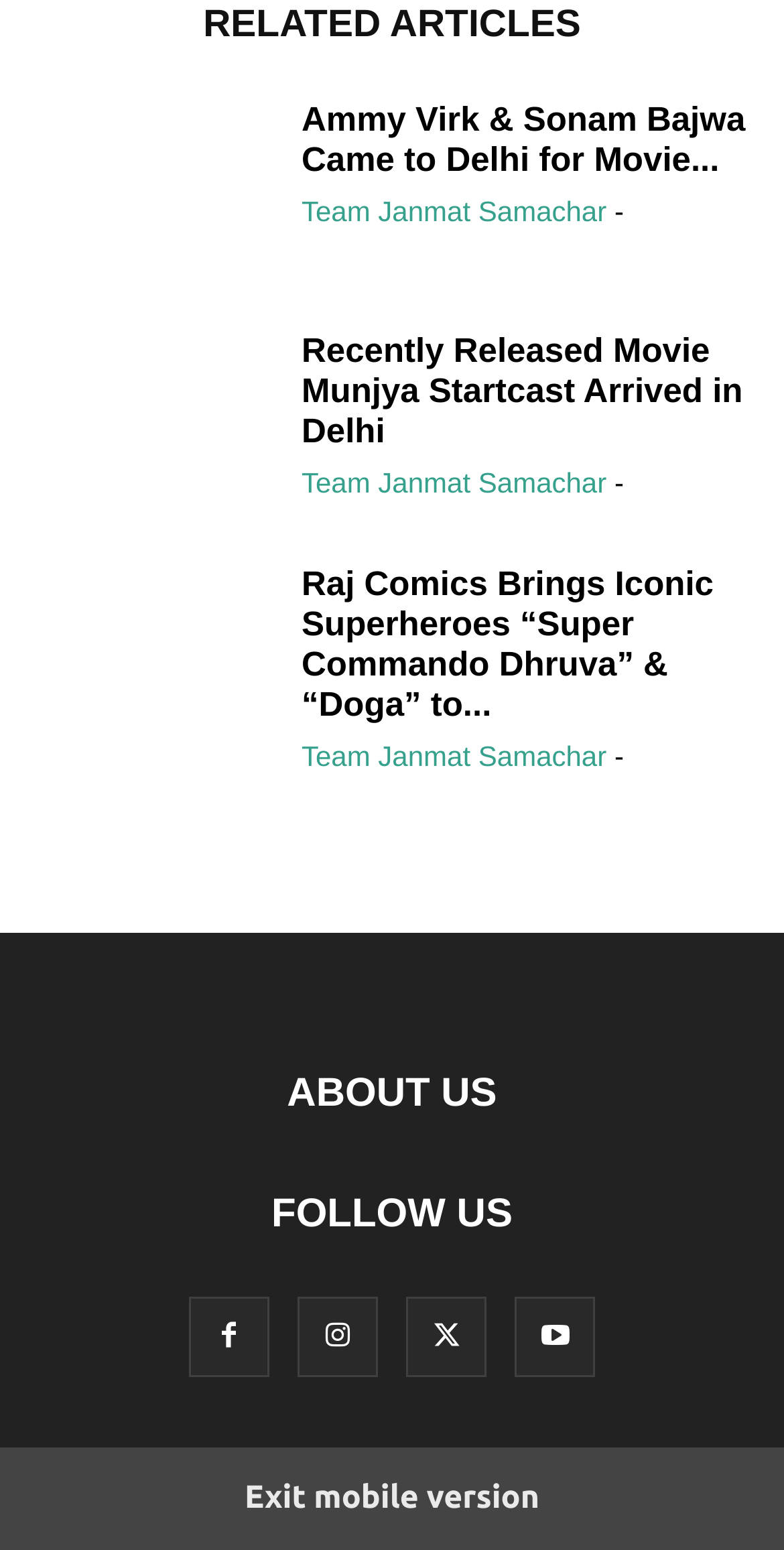Please locate the bounding box coordinates of the element that should be clicked to complete the given instruction: "Click on the news article about Ammy Virk and Sonam Bajwa".

[0.038, 0.065, 0.346, 0.182]